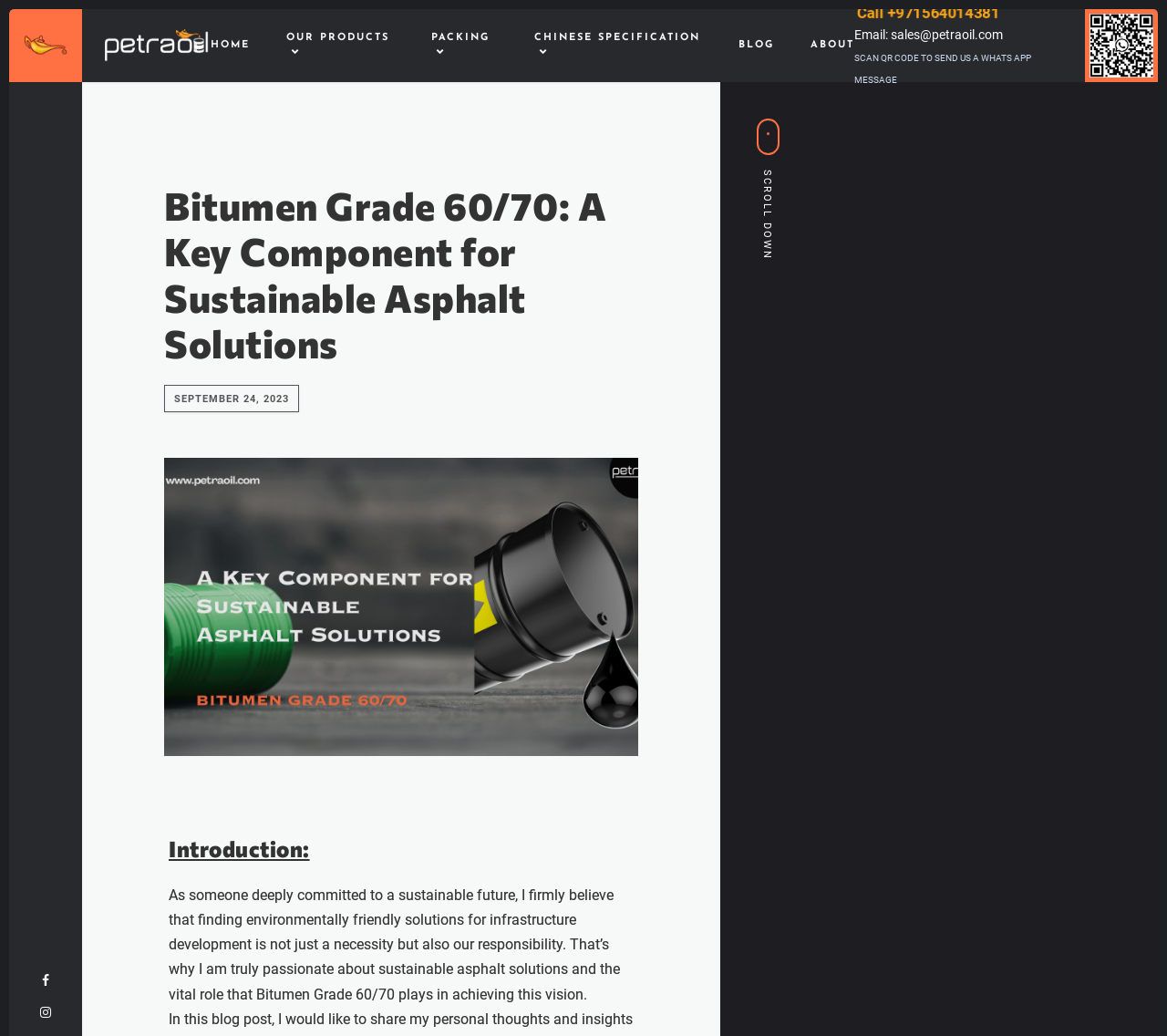Please identify the bounding box coordinates of the clickable region that I should interact with to perform the following instruction: "Read the blog". The coordinates should be expressed as four float numbers between 0 and 1, i.e., [left, top, right, bottom].

[0.633, 0.026, 0.663, 0.062]